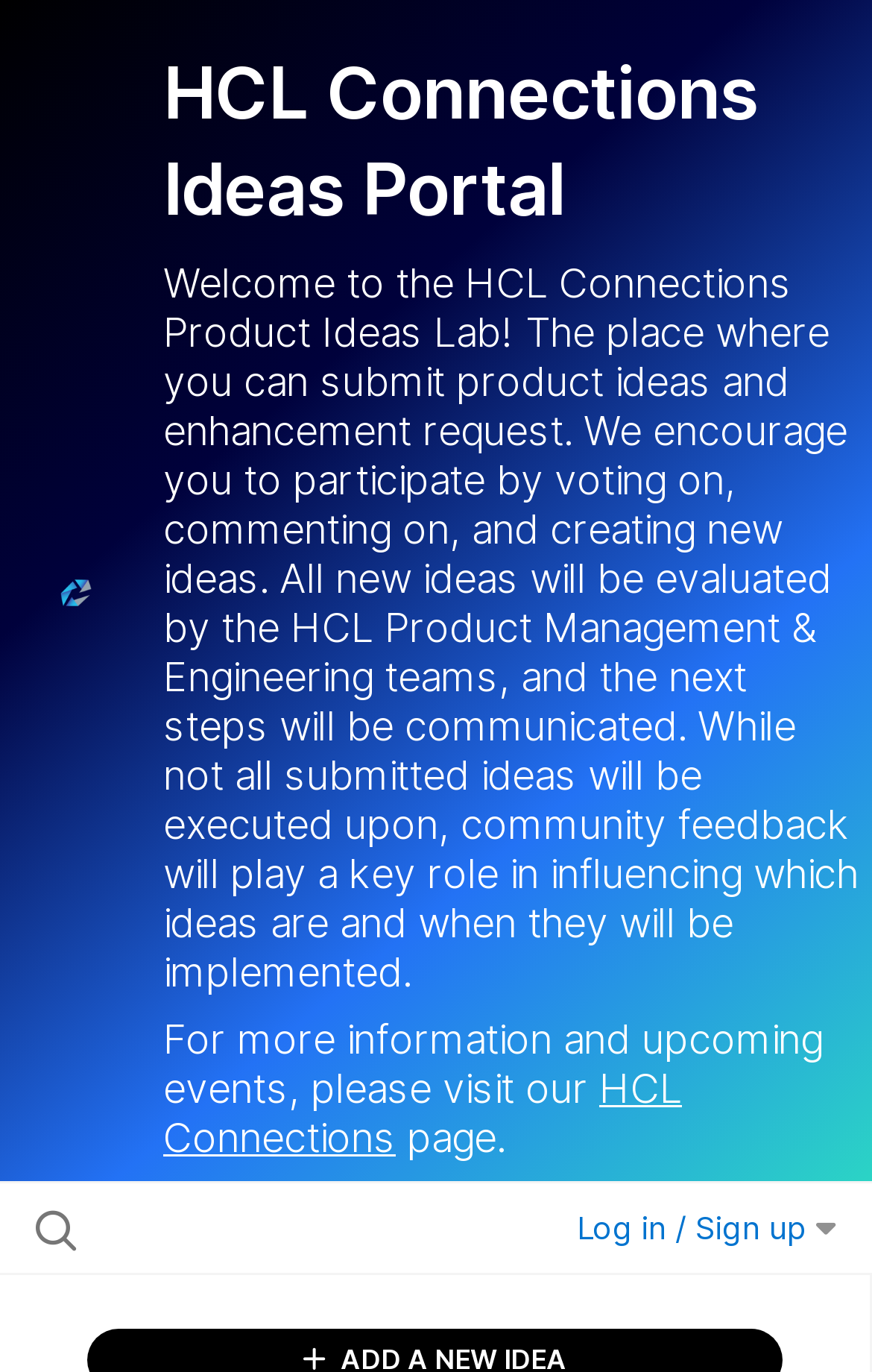What will happen to submitted ideas?
Refer to the image and give a detailed response to the question.

According to the text on the webpage, all new ideas will be evaluated by the HCL Product Management & Engineering teams, and the next steps will be communicated to the users.